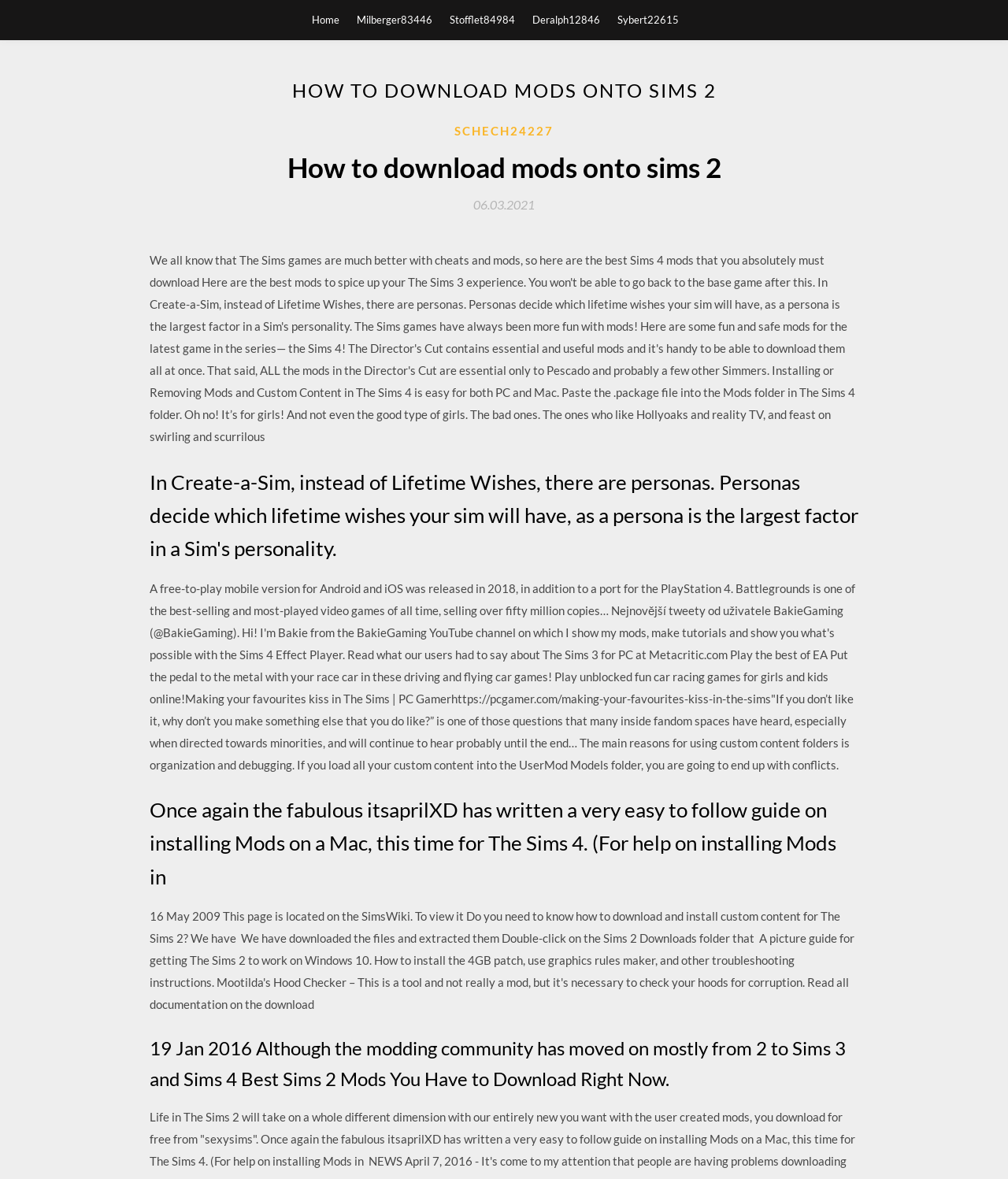What is the release year of the mobile version of Sims?
We need a detailed and exhaustive answer to the question. Please elaborate.

According to the text on the webpage, a free-to-play mobile version of Sims was released in 2018 for Android and iOS devices.